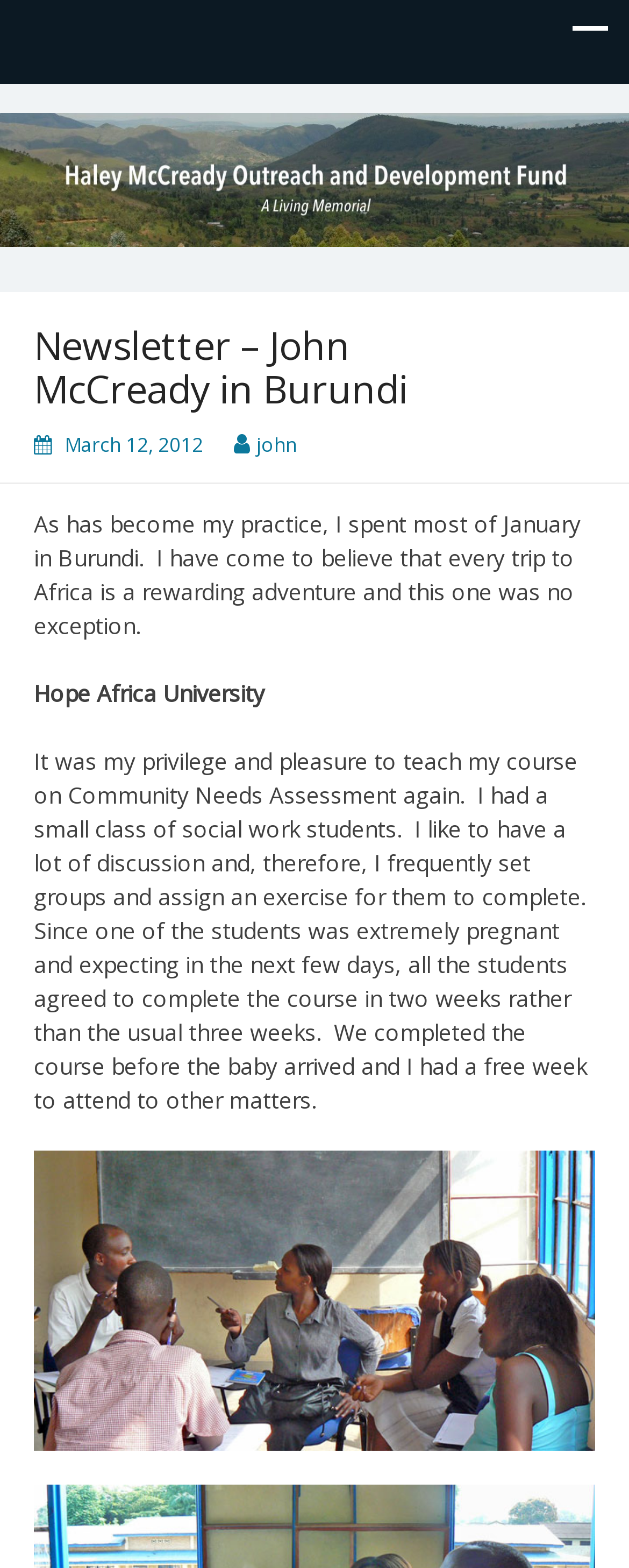What is the name of the university mentioned in the text?
Using the image as a reference, give a one-word or short phrase answer.

Hope Africa University